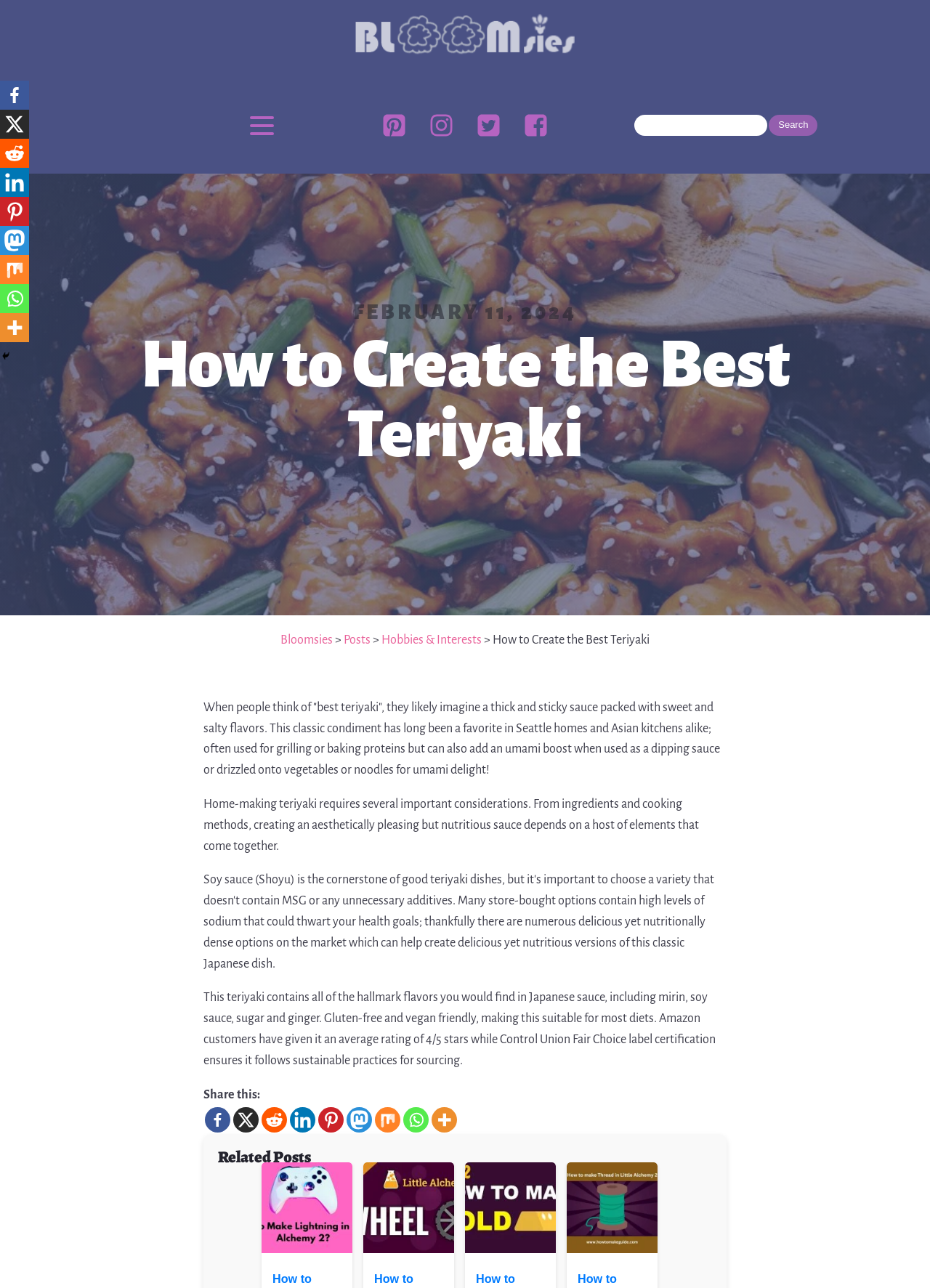Identify the bounding box coordinates of the clickable region necessary to fulfill the following instruction: "View the article about The Everlasting Influence of Champion Clothing". The bounding box coordinates should be four float numbers between 0 and 1, i.e., [left, top, right, bottom].

None